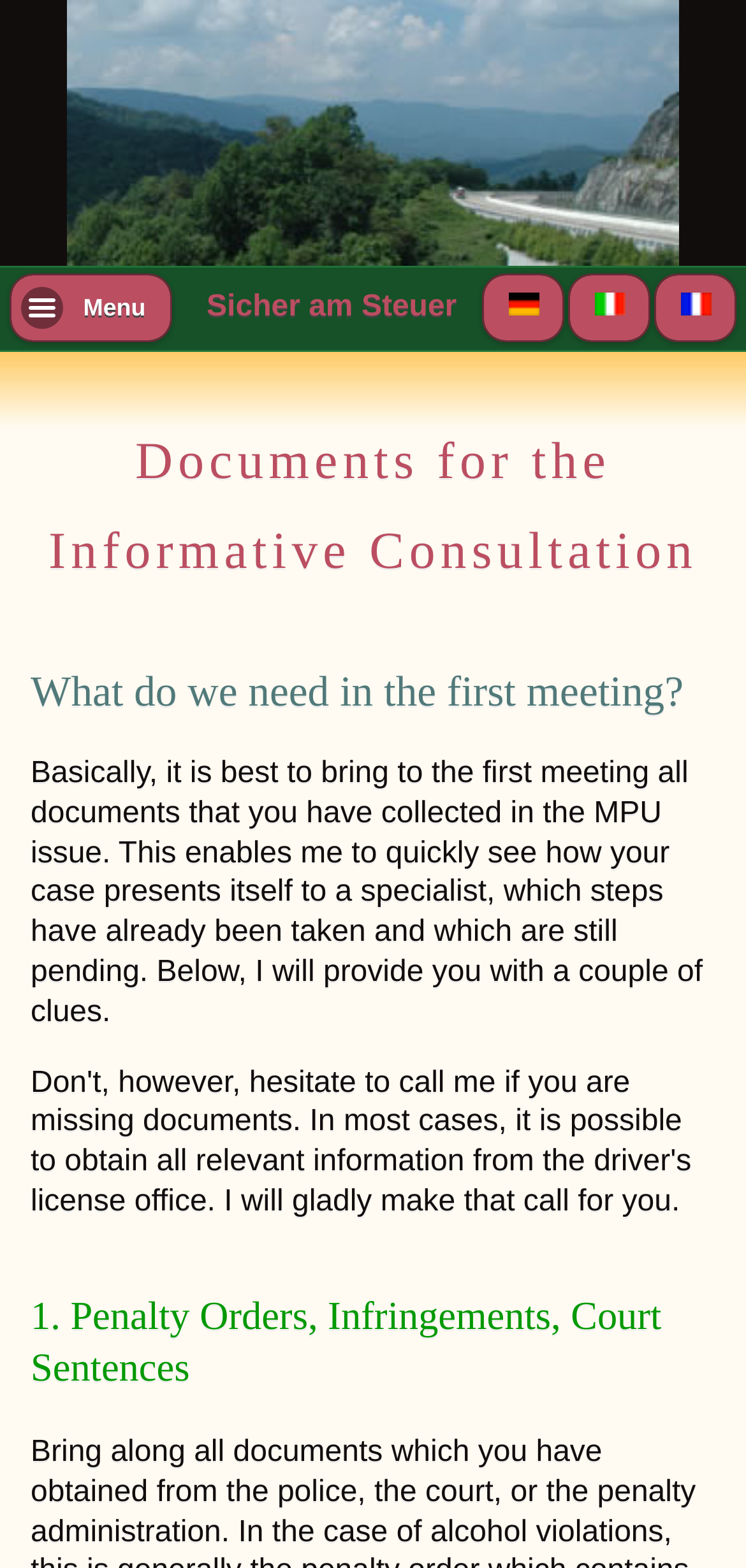How many language options are available?
Answer with a single word or short phrase according to what you see in the image.

3